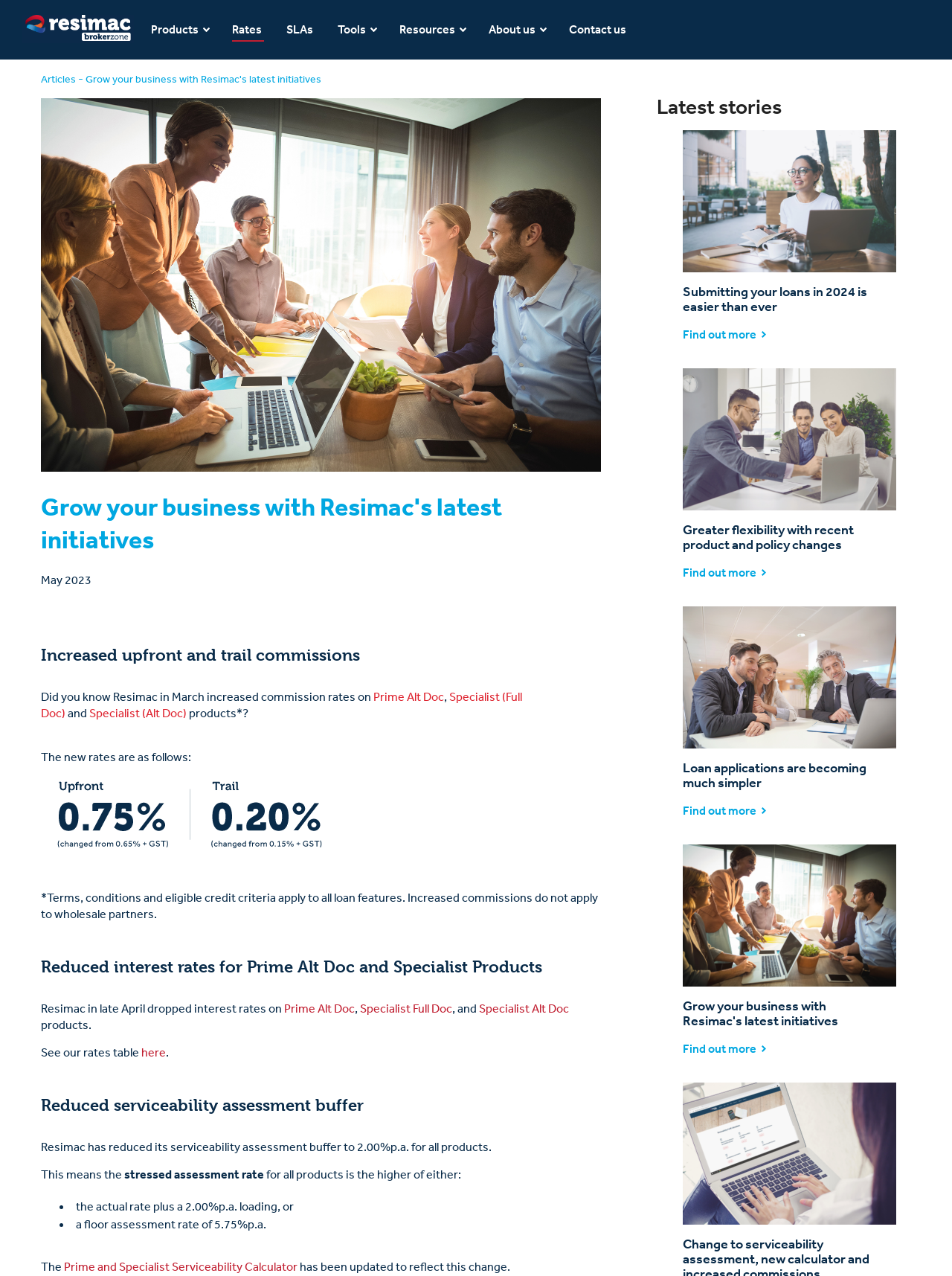From the image, can you give a detailed response to the question below:
What is the new serviceability assessment buffer rate?

According to the webpage, Resimac has reduced its serviceability assessment buffer to 2.00%p.a. for all products, which means the stressed assessment rate for all products is the higher of either the actual rate plus a 2.00%p.a. loading or a floor assessment rate of 5.75%p.a.